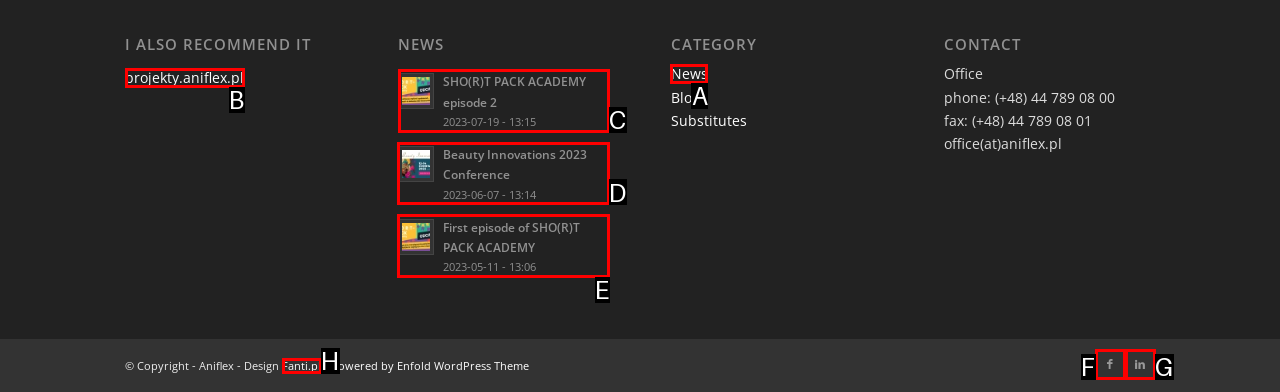Determine the letter of the UI element that you need to click to perform the task: Open the 'SHO(R)T PACK ACADEMY episode 2' article.
Provide your answer with the appropriate option's letter.

C